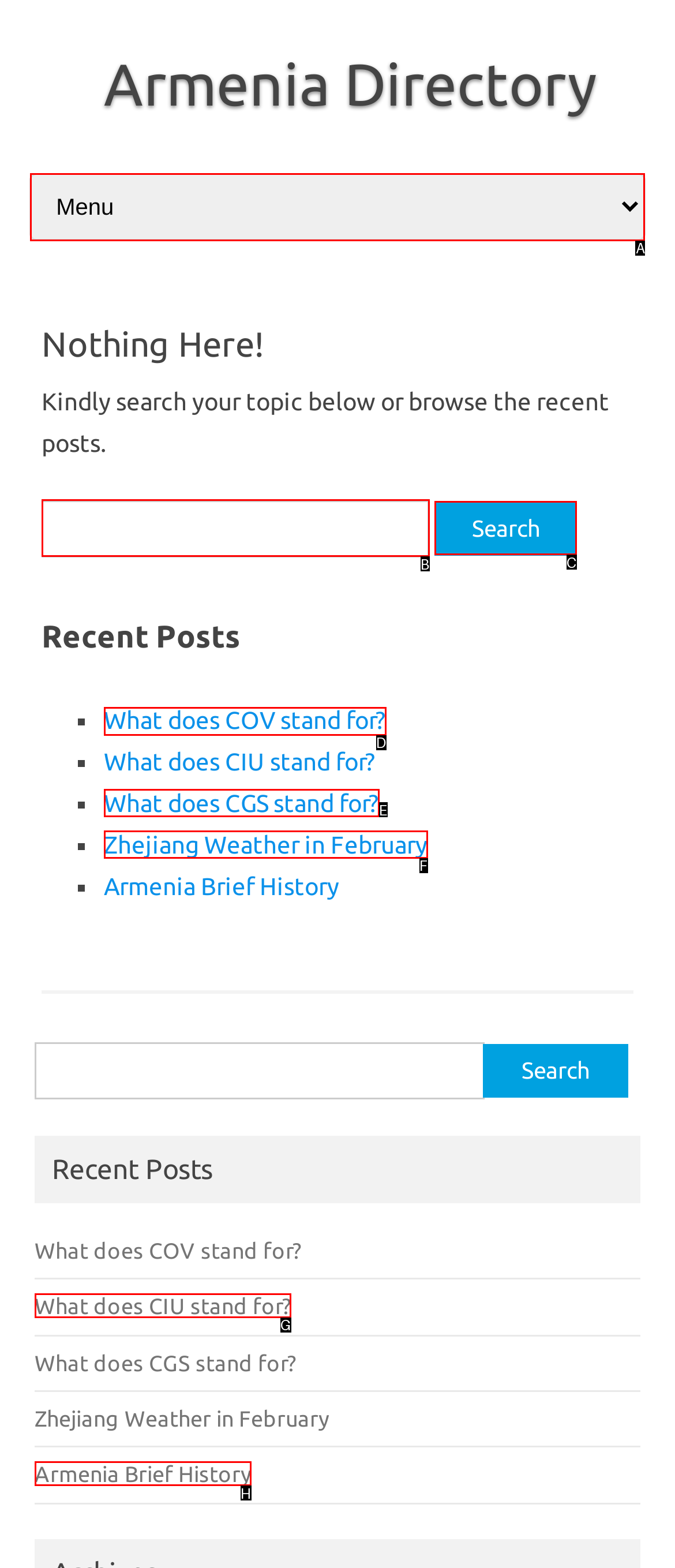Tell me the letter of the correct UI element to click for this instruction: Click on 'What does COV stand for?'. Answer with the letter only.

D